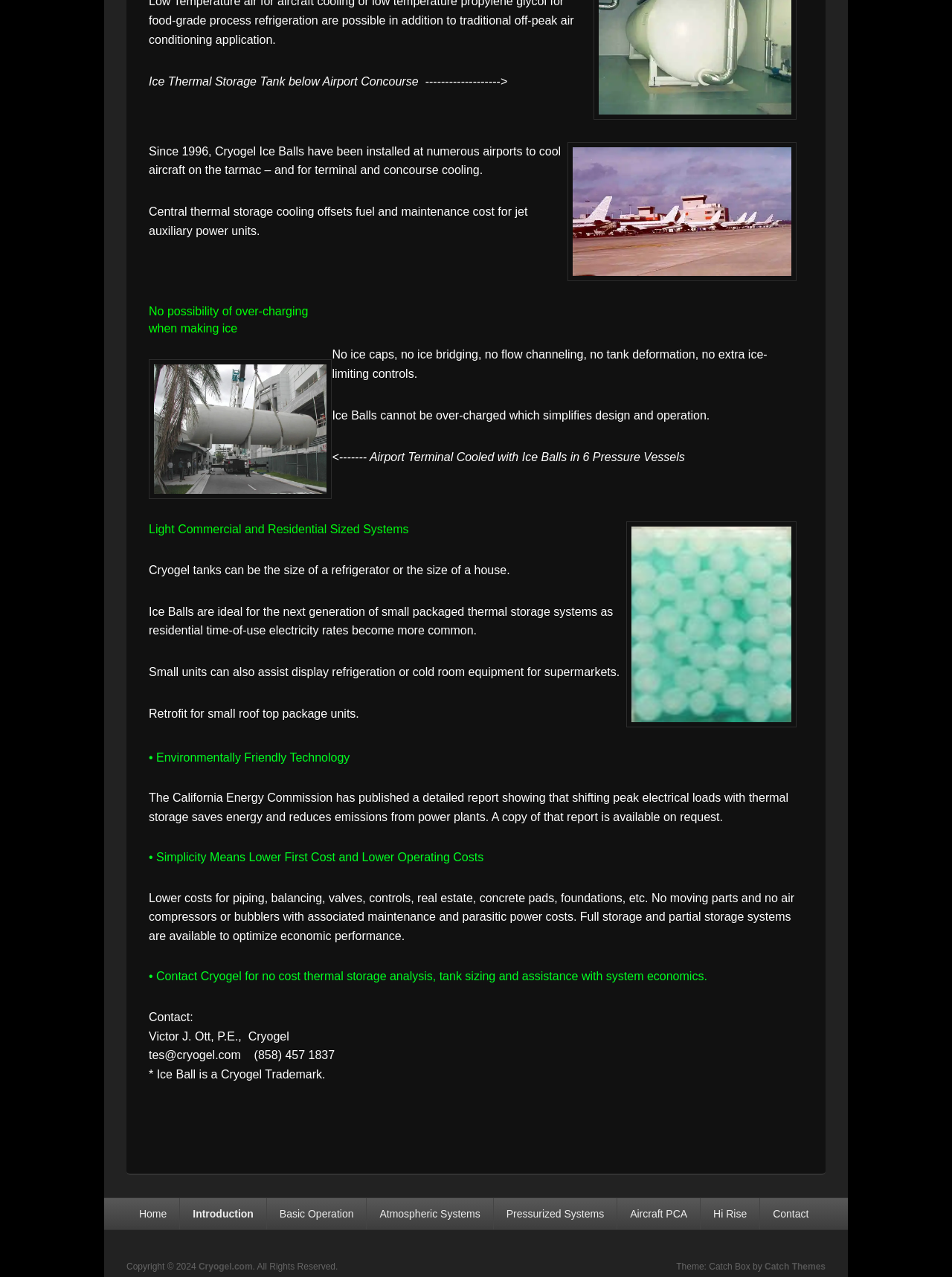From the screenshot, find the bounding box of the UI element matching this description: "Catch Themes". Supply the bounding box coordinates in the form [left, top, right, bottom], each a float between 0 and 1.

[0.803, 0.988, 0.867, 0.996]